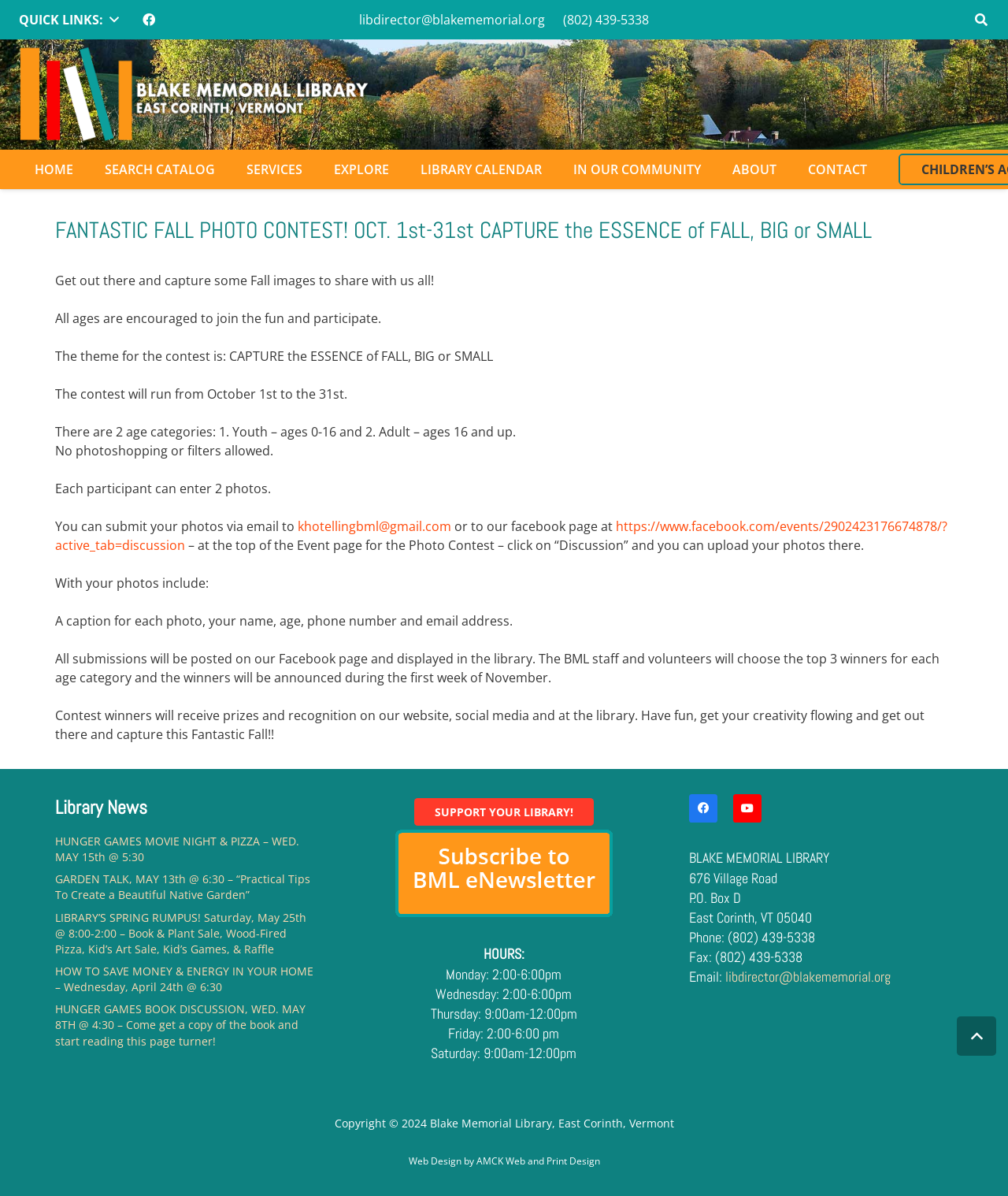Please locate the clickable area by providing the bounding box coordinates to follow this instruction: "Go to the 'HOME' page".

[0.019, 0.125, 0.088, 0.158]